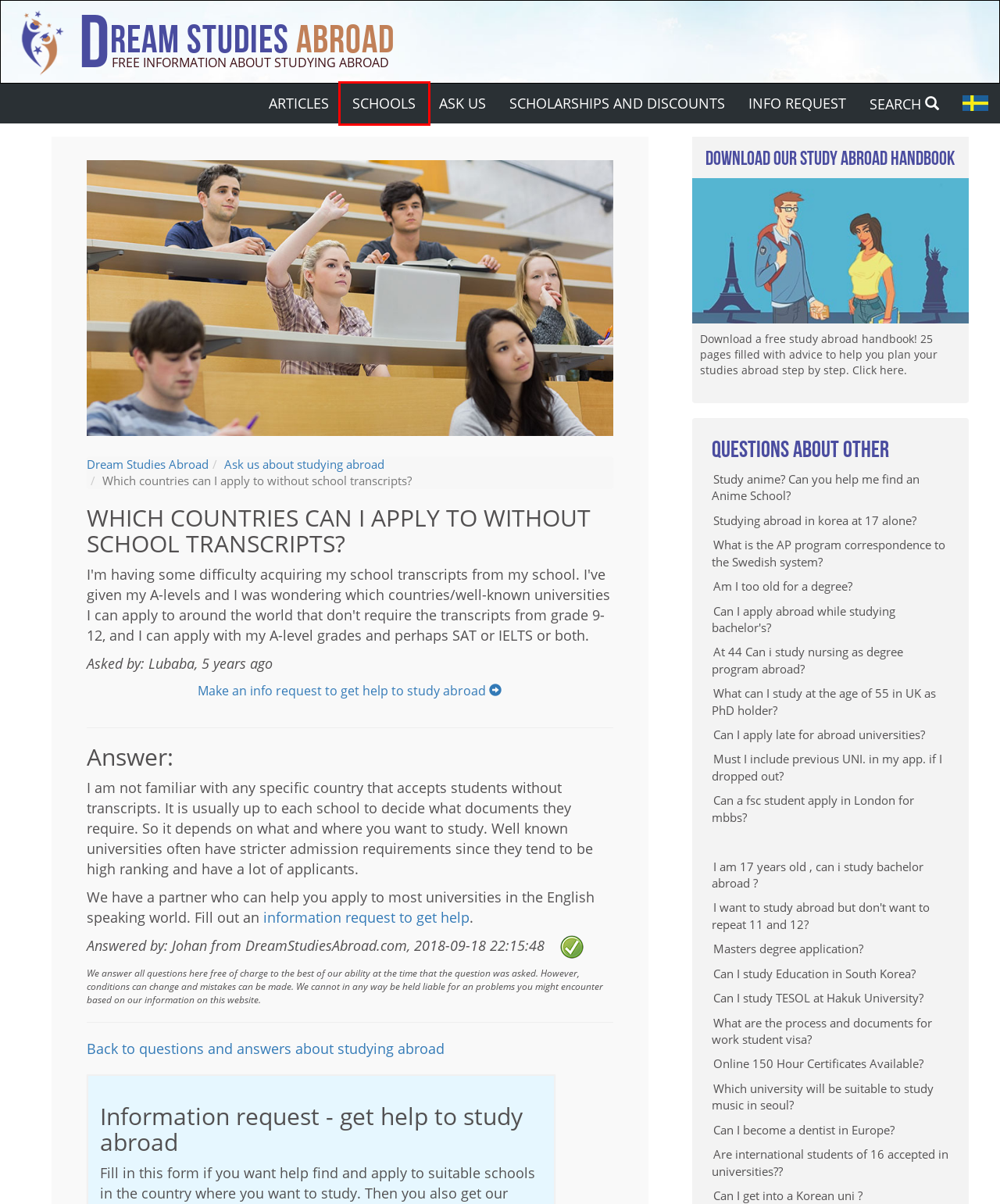You have received a screenshot of a webpage with a red bounding box indicating a UI element. Please determine the most fitting webpage description that matches the new webpage after clicking on the indicated element. The choices are:
A. International school database - lists of universities around the world
B. Can I apply abroad while studying bachelor's? | Dream Studies Abroad
C. Articles about studying abroad
D. Study in Korea - the ultimate guide on how to study abroad in Korea [Article]
E. Masters degree application? | Dream Studies Abroad
F. At 44 Can i study nursing as degree program abroad? | Dream Studies Abroad
G. Are international students of 16 accepted in universities?? | Dream Studies Abroad
H. Study anime? Can you help me find an Anime School? | Dream Studies Abroad

A